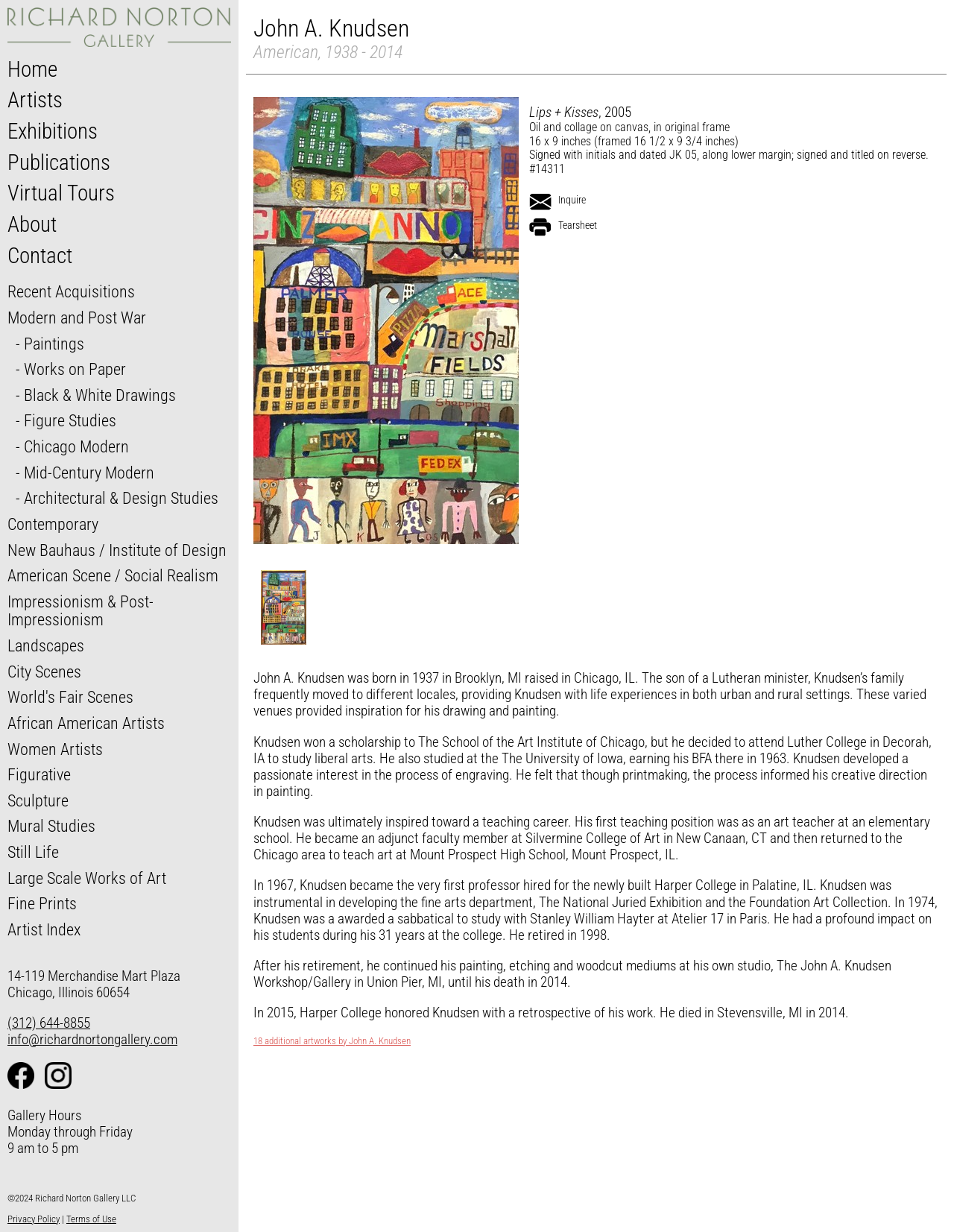What is the medium of the artwork 'Lips + Kisses'?
Answer the question with a detailed and thorough explanation.

The medium of the artwork 'Lips + Kisses' is mentioned in the description section as 'Oil and collage on canvas, in original frame'.